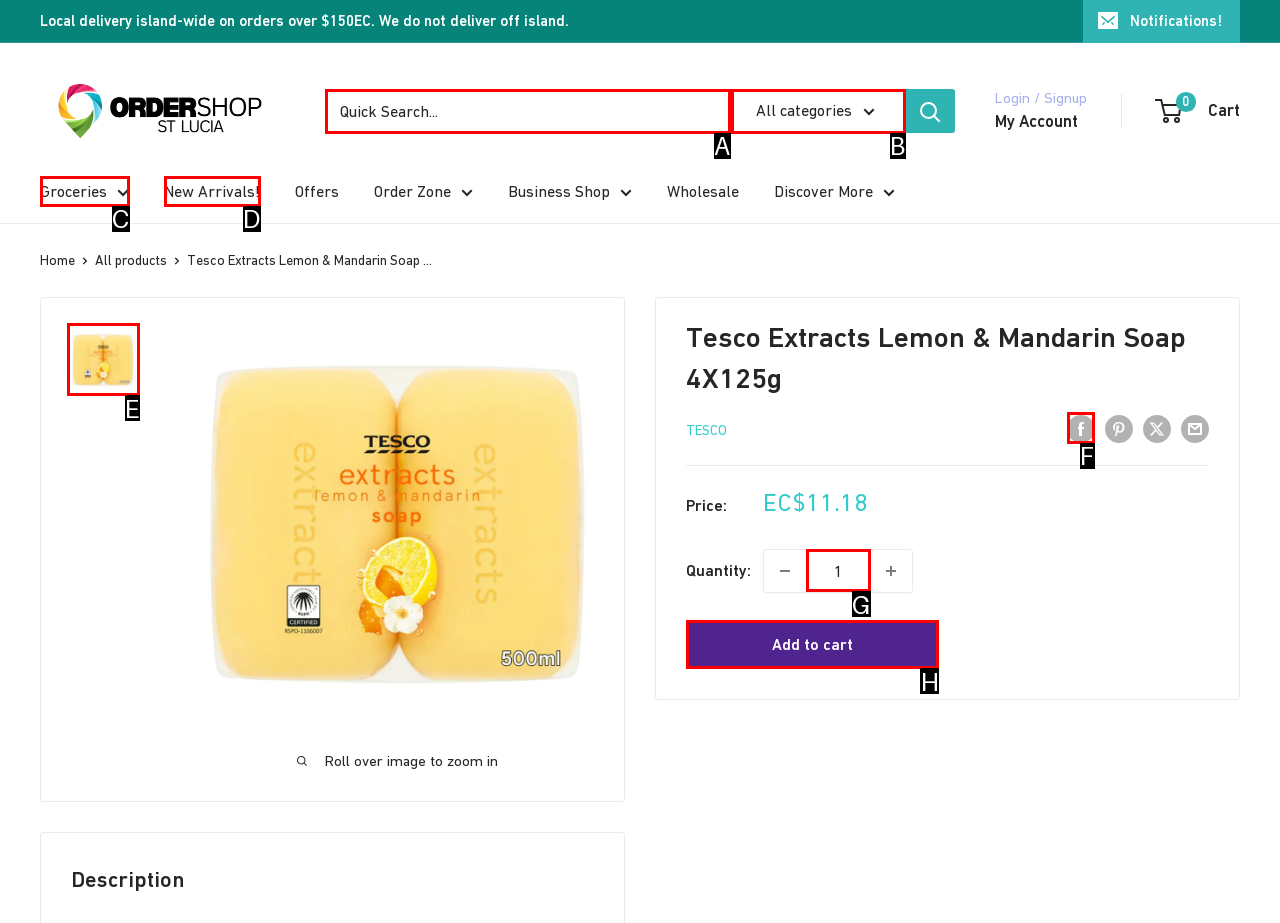Determine the letter of the UI element that you need to click to perform the task: Click on 'Contacts'.
Provide your answer with the appropriate option's letter.

None